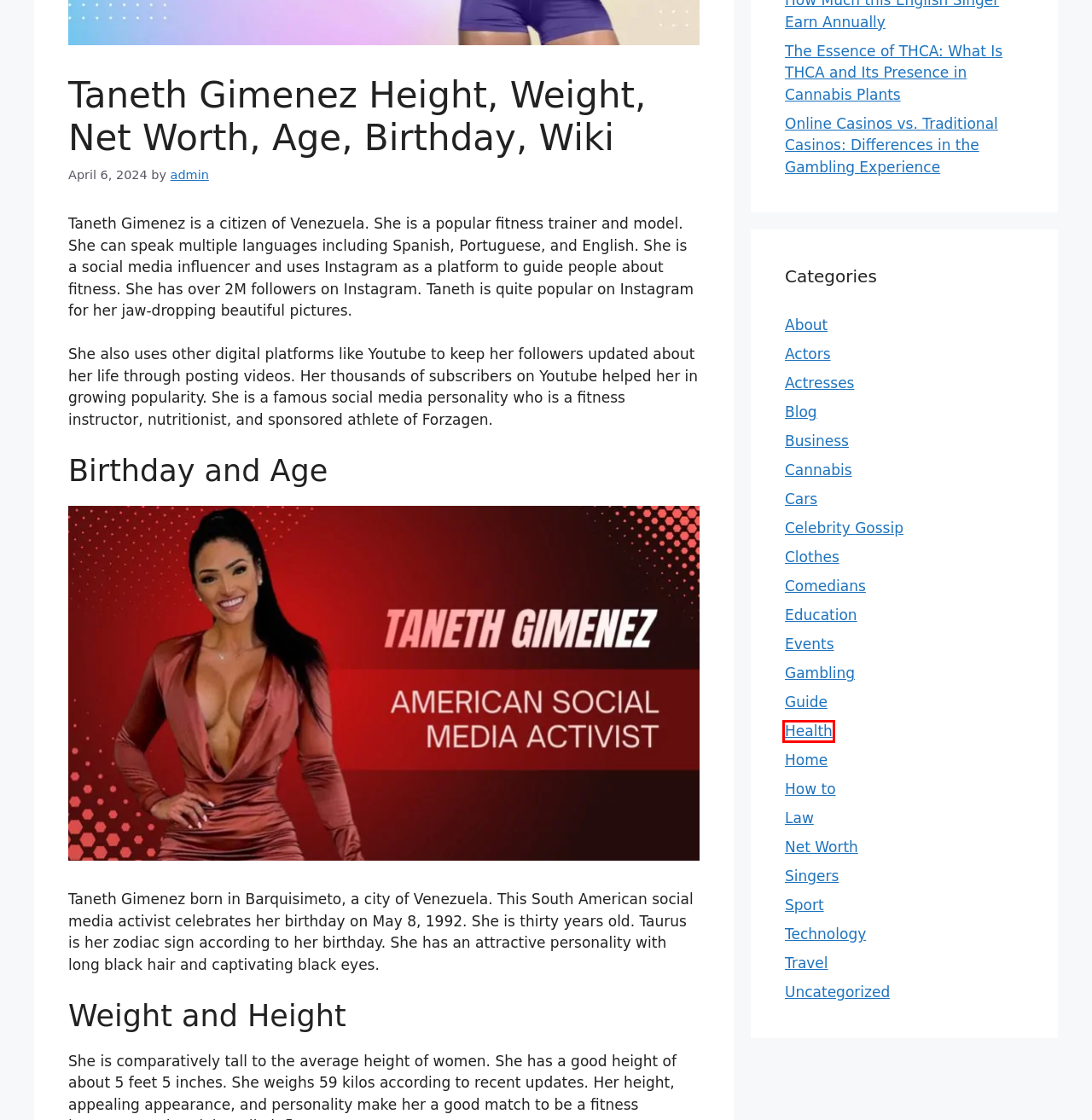You are provided with a screenshot of a webpage that has a red bounding box highlighting a UI element. Choose the most accurate webpage description that matches the new webpage after clicking the highlighted element. Here are your choices:
A. Therealbrittfit Height, Weight, Net Worth, Age, Birthday, Wiki - Fiesta SA
B. Net Worth Archives - Fiesta SA
C. Celebrity Gossip Archives - Fiesta SA
D. Singers Archives - Fiesta SA
E. Travel Archives - Fiesta SA
F. How to Archives - Fiesta SA
G. Sport Archives - Fiesta SA
H. Health Archives - Fiesta SA

H